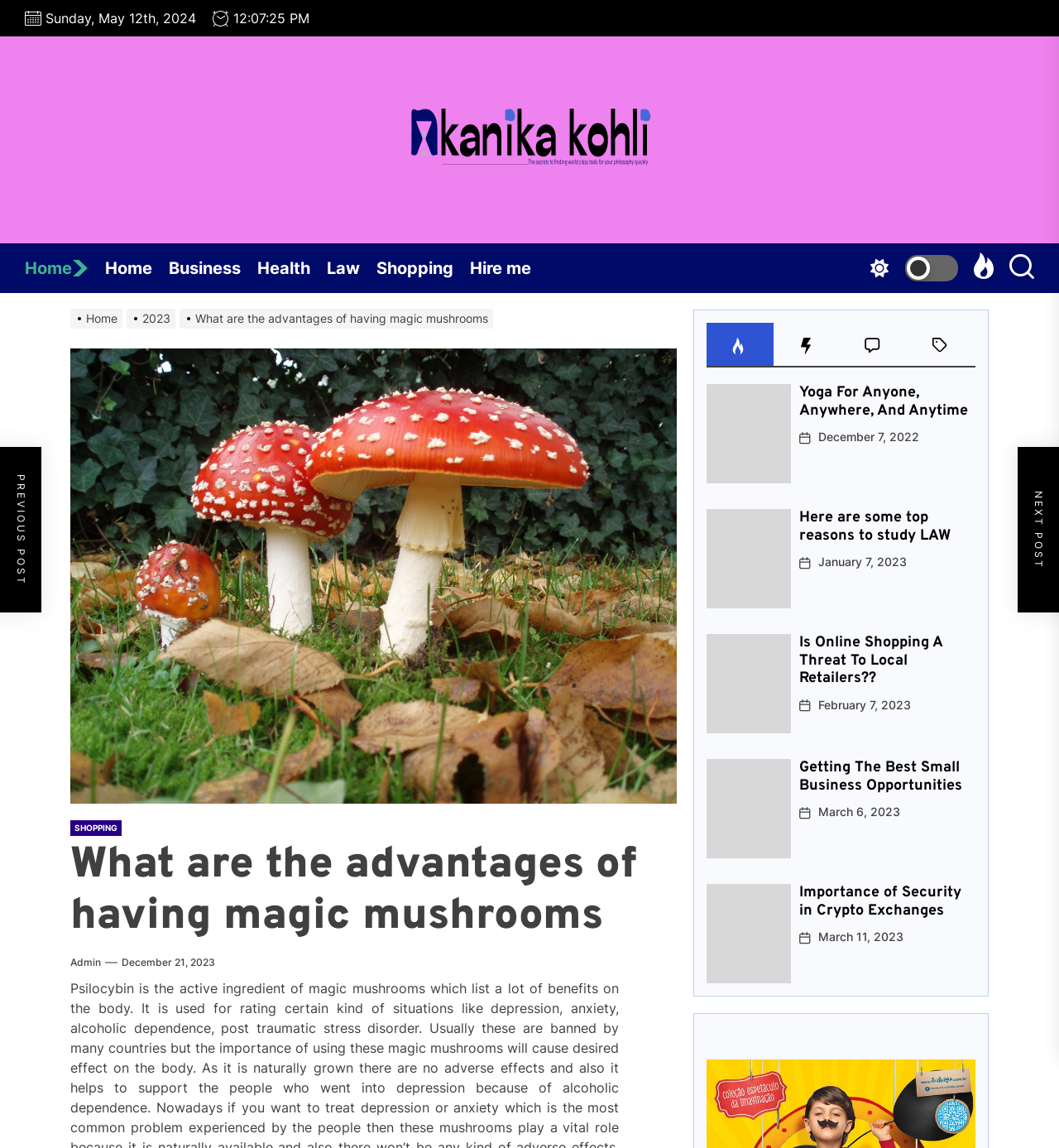Carefully observe the image and respond to the question with a detailed answer:
What is the date of the latest article?

I looked at the top of the webpage and found the date 'Sunday, May 12th, 2024'. This is likely the date of the latest article.